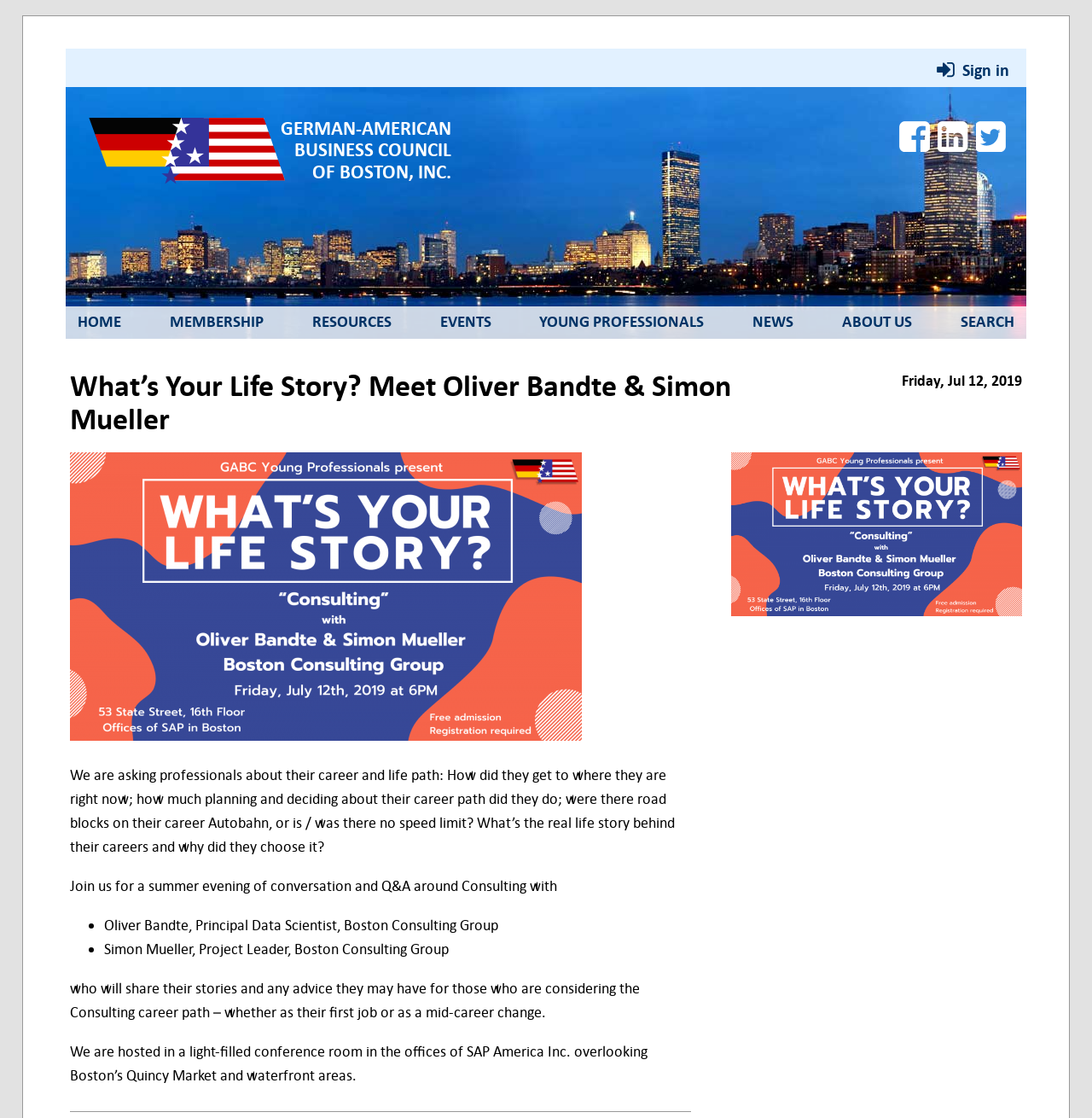Please determine the bounding box coordinates of the element's region to click in order to carry out the following instruction: "Sign in to the website". The coordinates should be four float numbers between 0 and 1, i.e., [left, top, right, bottom].

[0.858, 0.053, 0.924, 0.073]